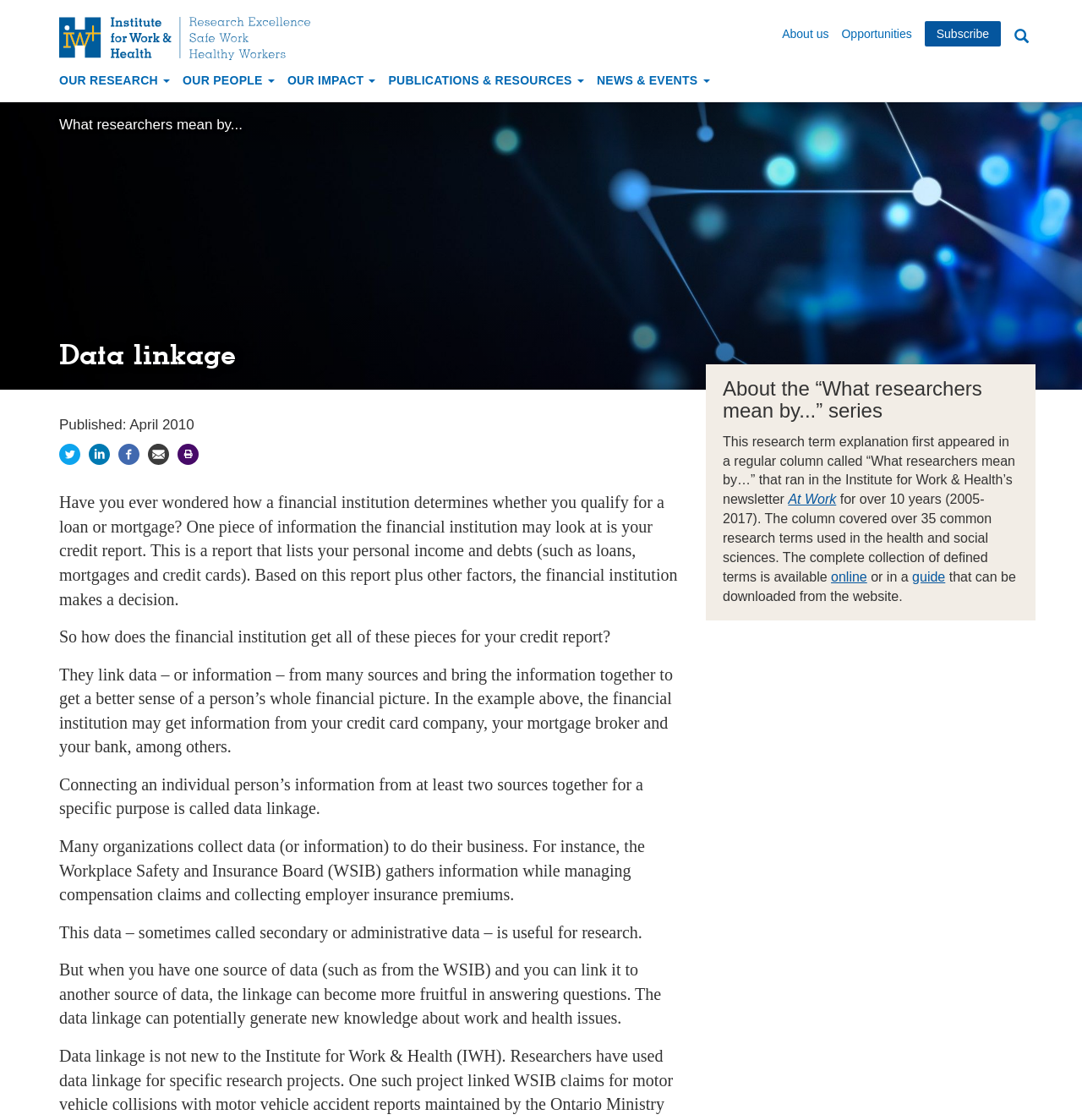Locate the bounding box coordinates of the area to click to fulfill this instruction: "Go to the Institute for Work & Health homepage". The bounding box should be presented as four float numbers between 0 and 1, in the order [left, top, right, bottom].

[0.055, 0.015, 0.298, 0.054]